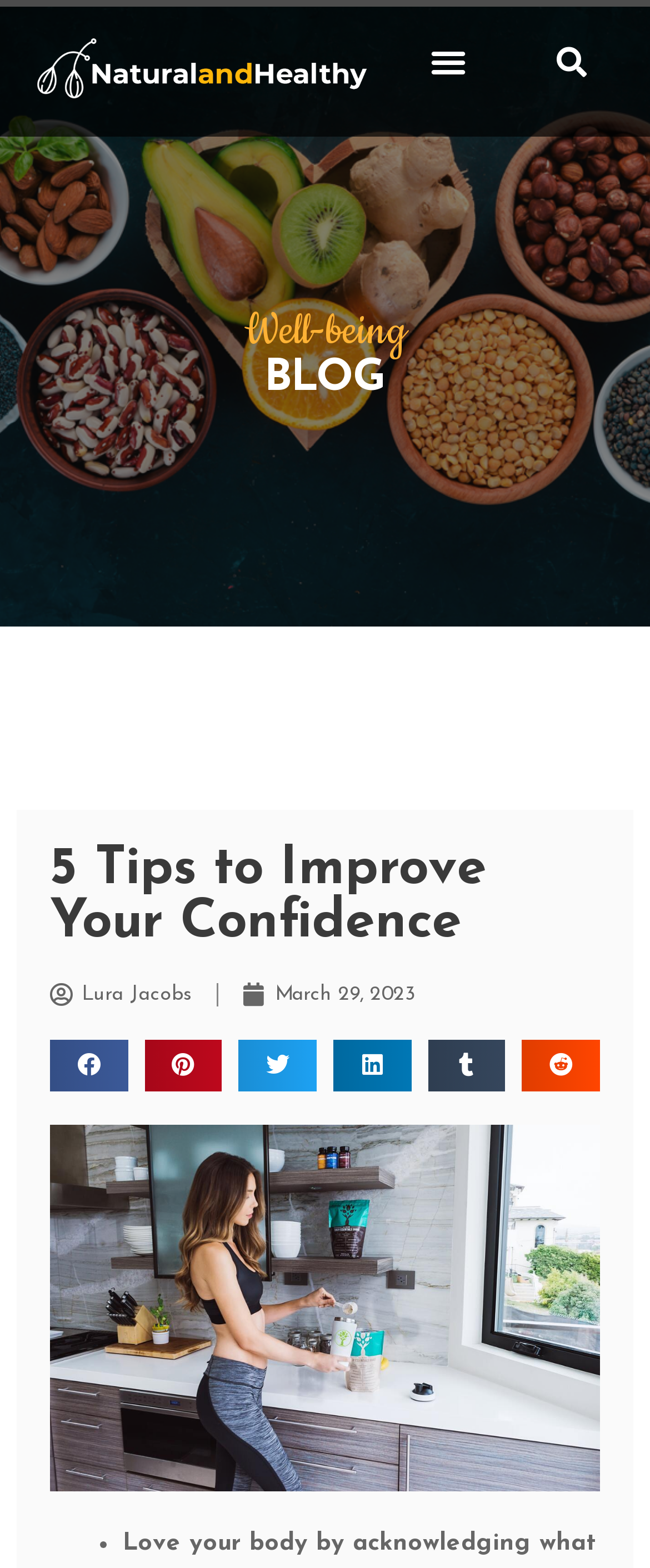Please give a succinct answer to the question in one word or phrase:
How many social media platforms can you share the blog post on?

6